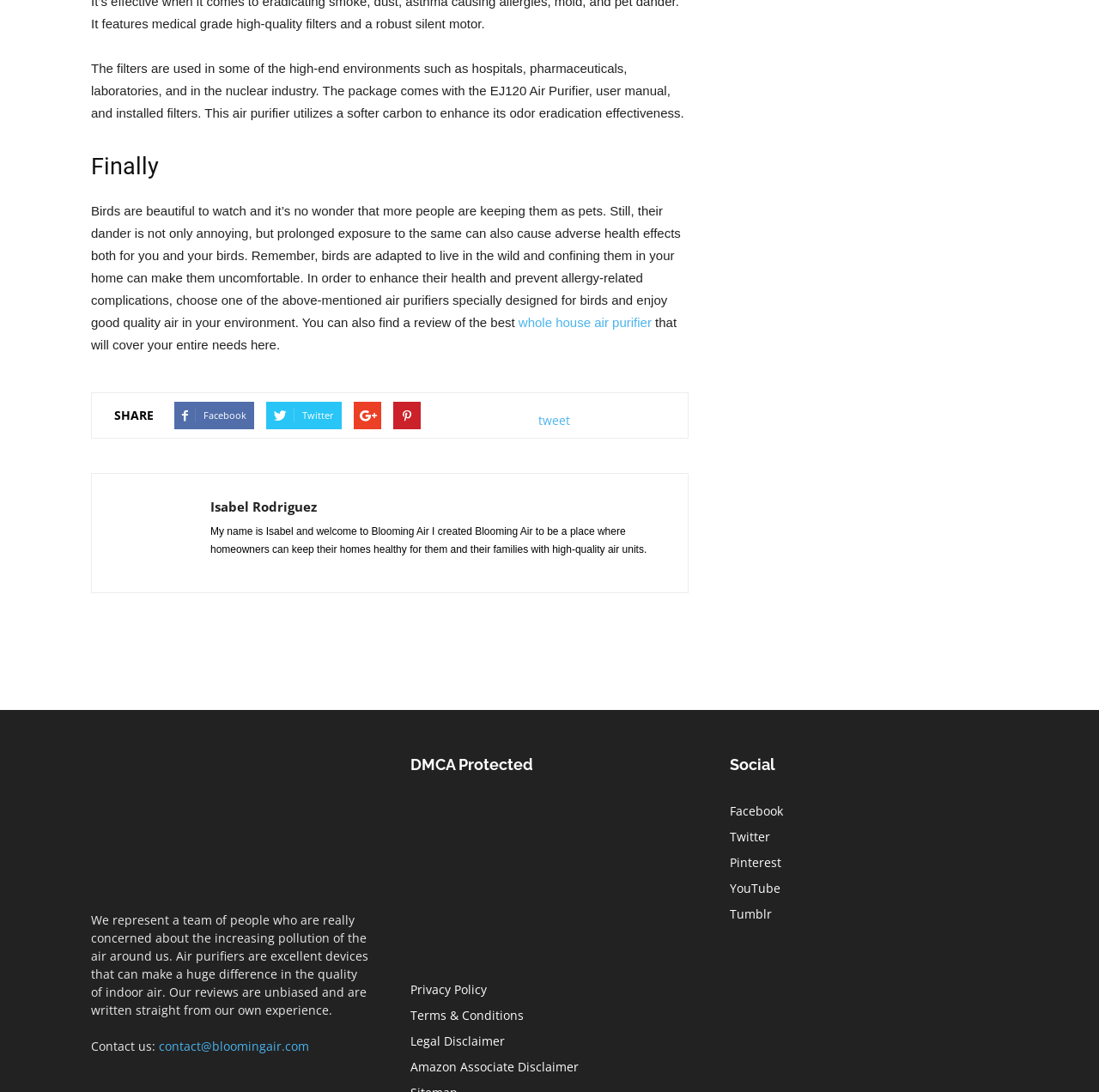Find and indicate the bounding box coordinates of the region you should select to follow the given instruction: "Share on Facebook".

[0.159, 0.368, 0.231, 0.393]